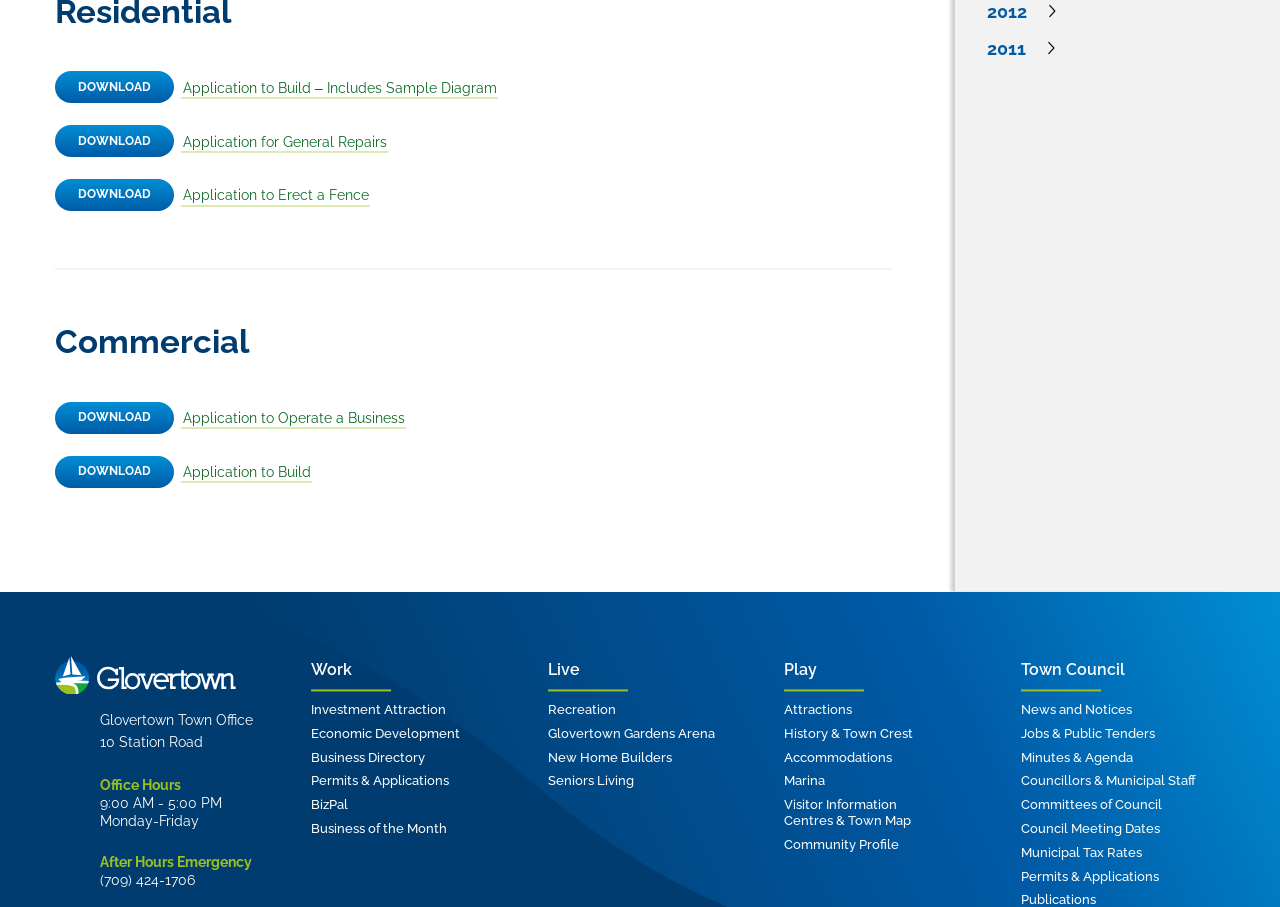What are the office hours of Glovertown Town Office?
Based on the image, provide your answer in one word or phrase.

9:00 AM - 5:00 PM